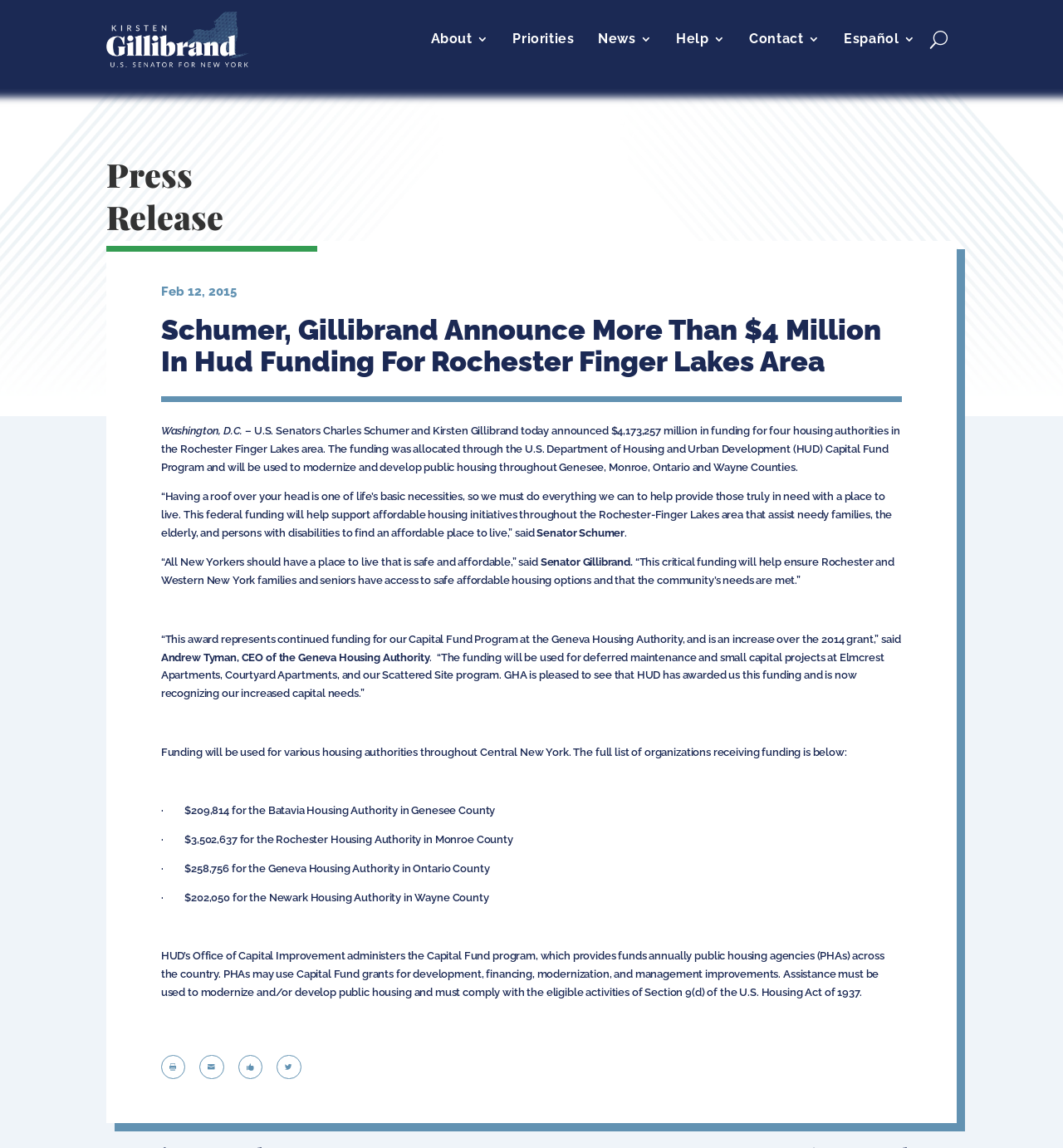Please identify the bounding box coordinates of the area that needs to be clicked to fulfill the following instruction: "View the 'Priorities' page."

[0.482, 0.029, 0.54, 0.045]